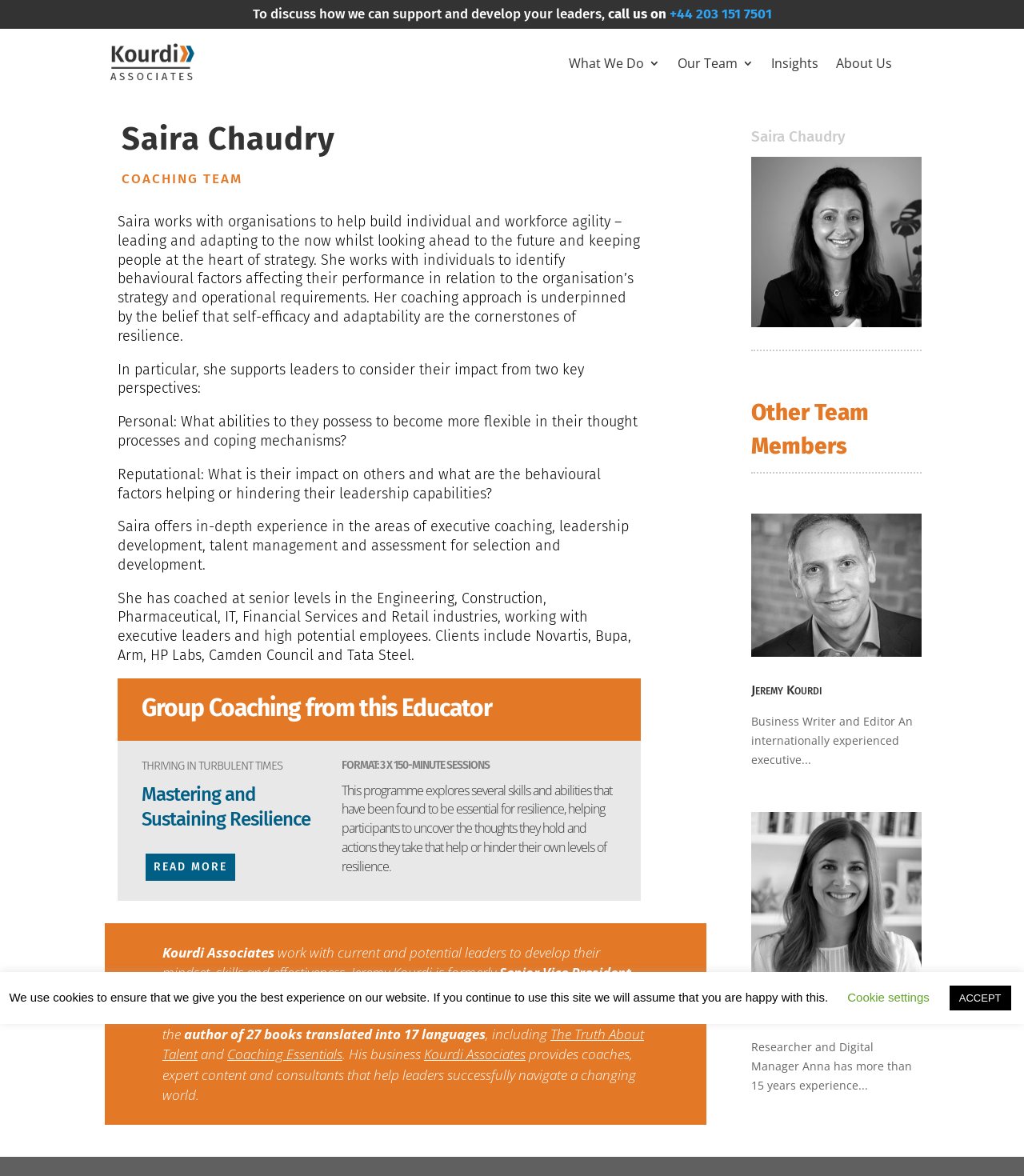Could you find the bounding box coordinates of the clickable area to complete this instruction: "Check the coaching team"?

[0.119, 0.145, 0.237, 0.159]